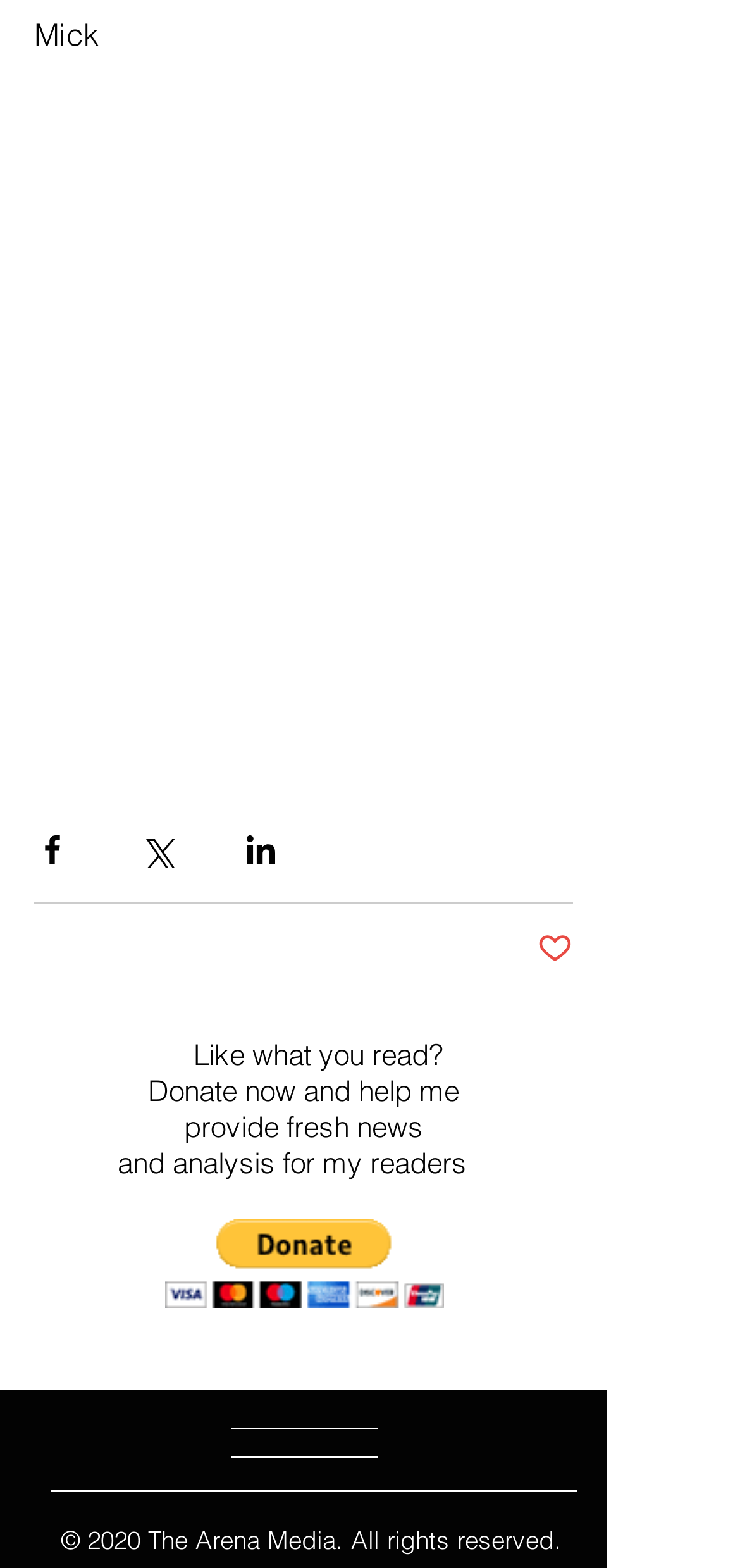Respond to the following query with just one word or a short phrase: 
How many social media sharing options are available?

3